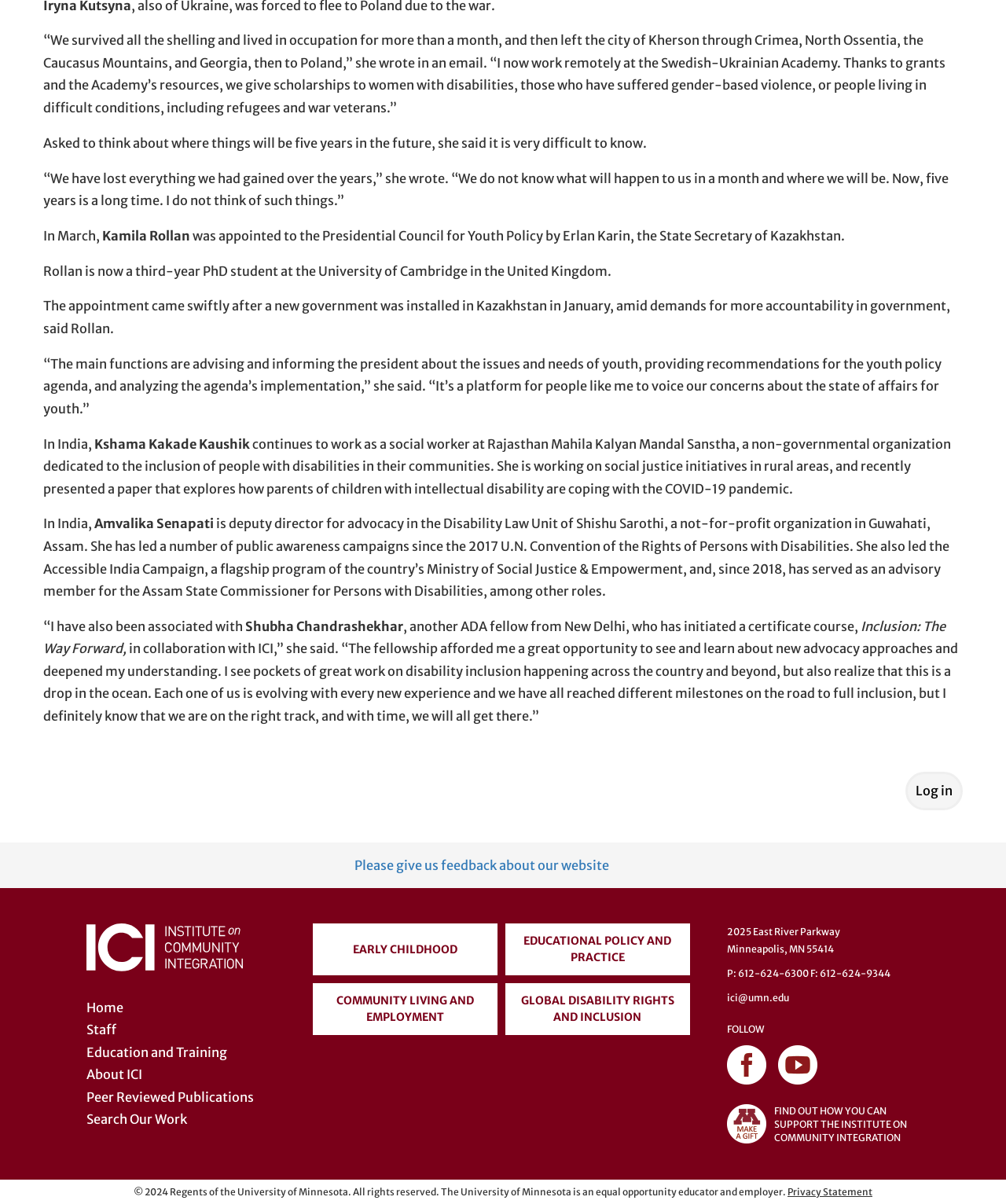Please locate the bounding box coordinates of the element that needs to be clicked to achieve the following instruction: "Visit the Institute on Community Integration homepage". The coordinates should be four float numbers between 0 and 1, i.e., [left, top, right, bottom].

[0.086, 0.787, 0.241, 0.812]